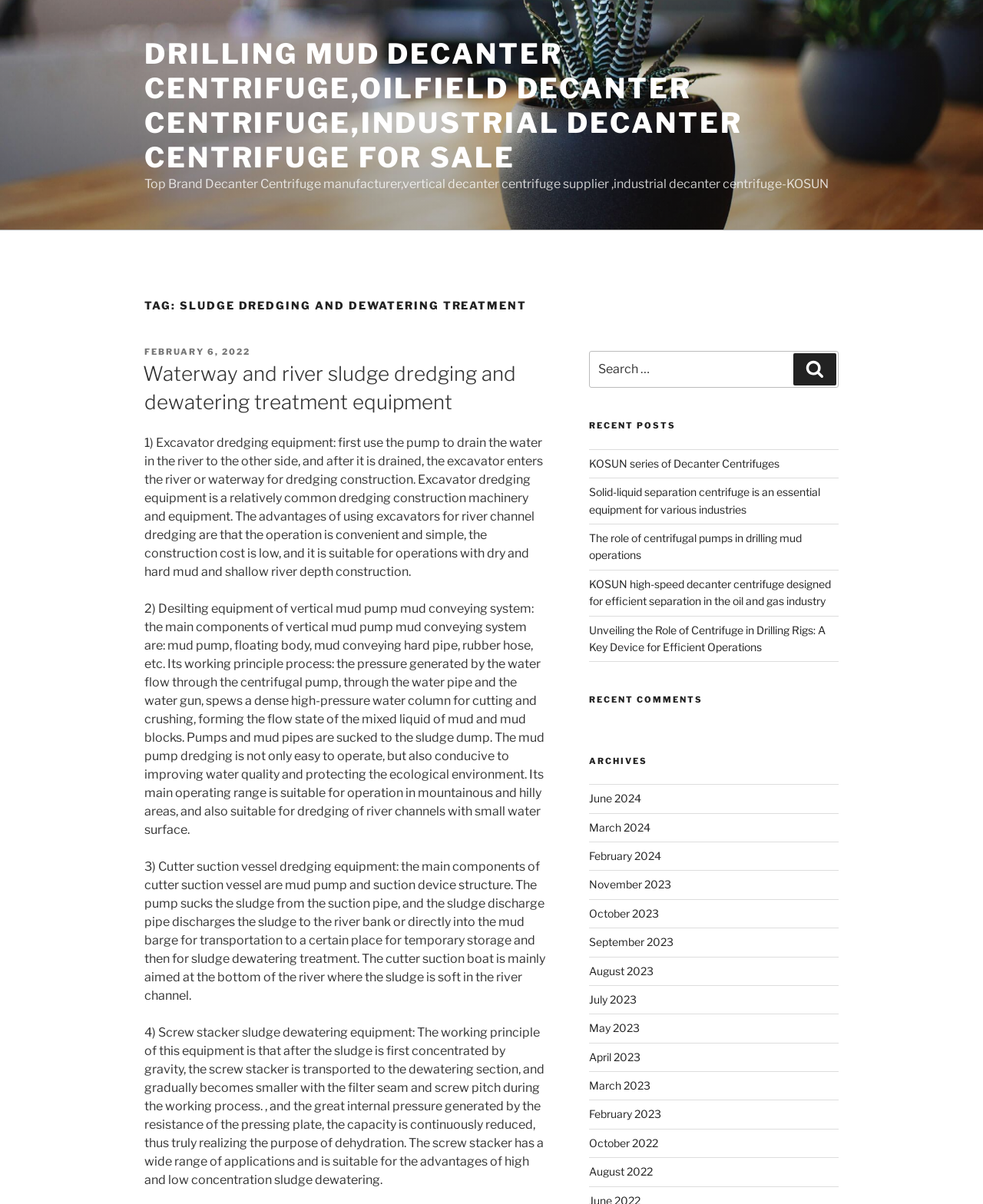For the following element description, predict the bounding box coordinates in the format (top-left x, top-left y, bottom-right x, bottom-right y). All values should be floating point numbers between 0 and 1. Description: Search

[0.807, 0.293, 0.851, 0.32]